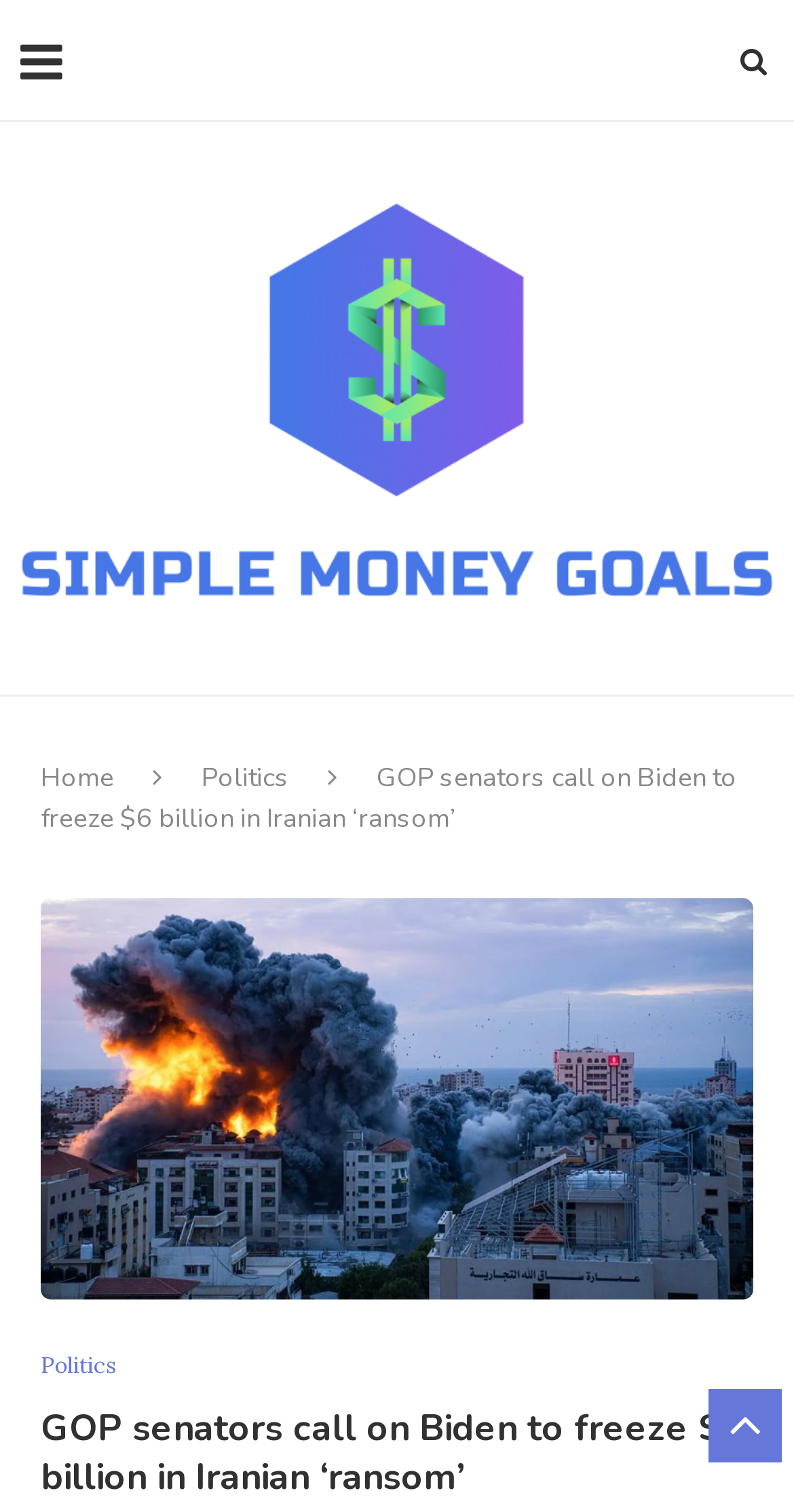Locate the bounding box of the user interface element based on this description: "Home".

[0.051, 0.503, 0.144, 0.527]